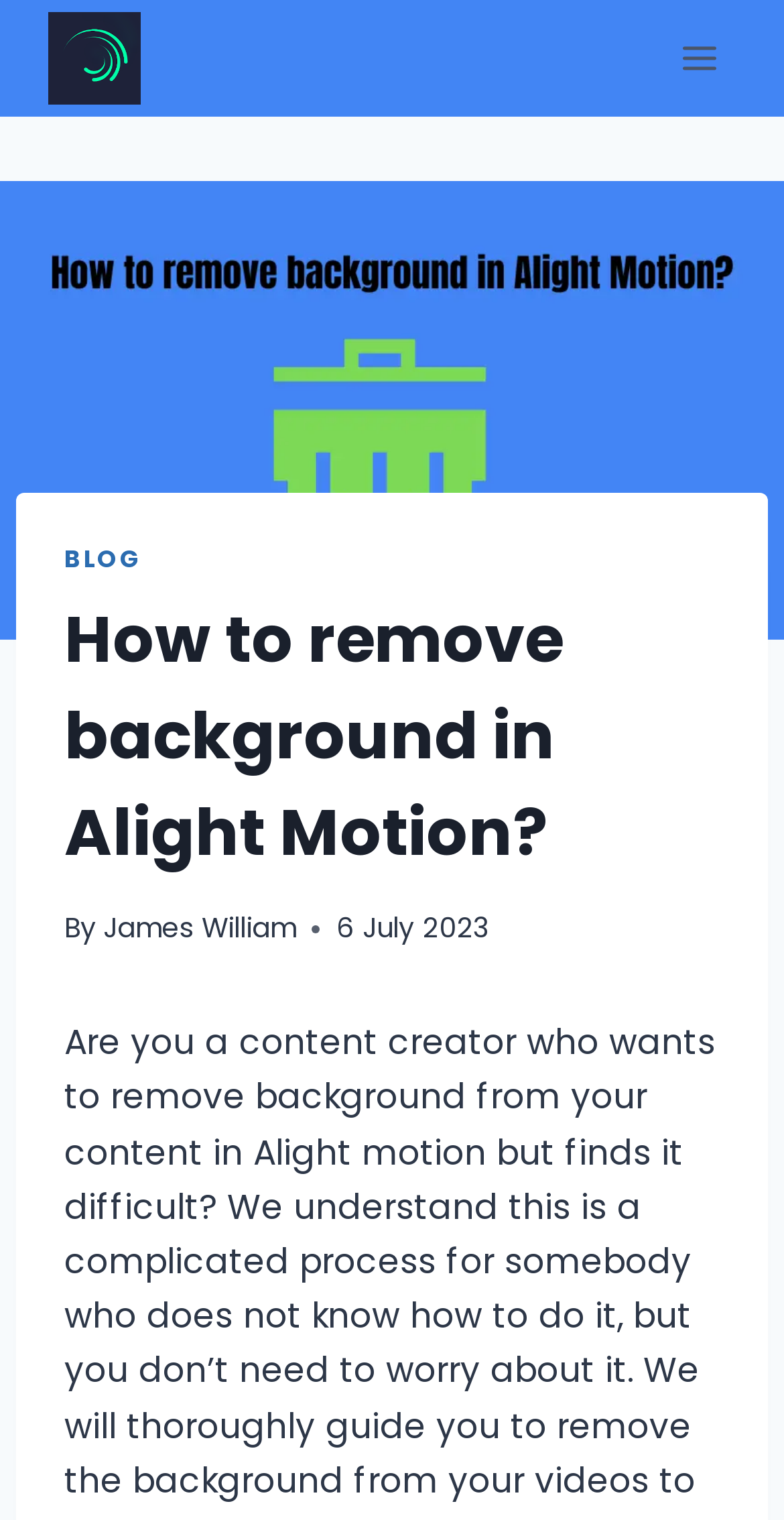Elaborate on the different components and information displayed on the webpage.

The webpage is about a tutorial on removing backgrounds in Alight Motion, a video editing software. At the top left corner, there is a link to download the latest version of Alight Motion, accompanied by the Alight Motion logo. On the top right corner, there is a button to open a menu.

Below the top section, there is a large image that spans the entire width of the page, with a header that reads "How to remove background in Alight Motion?" in the center. The header is divided into several sections, including a link to the blog, the title of the tutorial, and information about the author, James William, and the publication date, July 6, 2023.

The overall structure of the webpage is clean and organized, with a clear hierarchy of elements. The use of headings, links, and images helps to break up the content and make it easy to navigate.